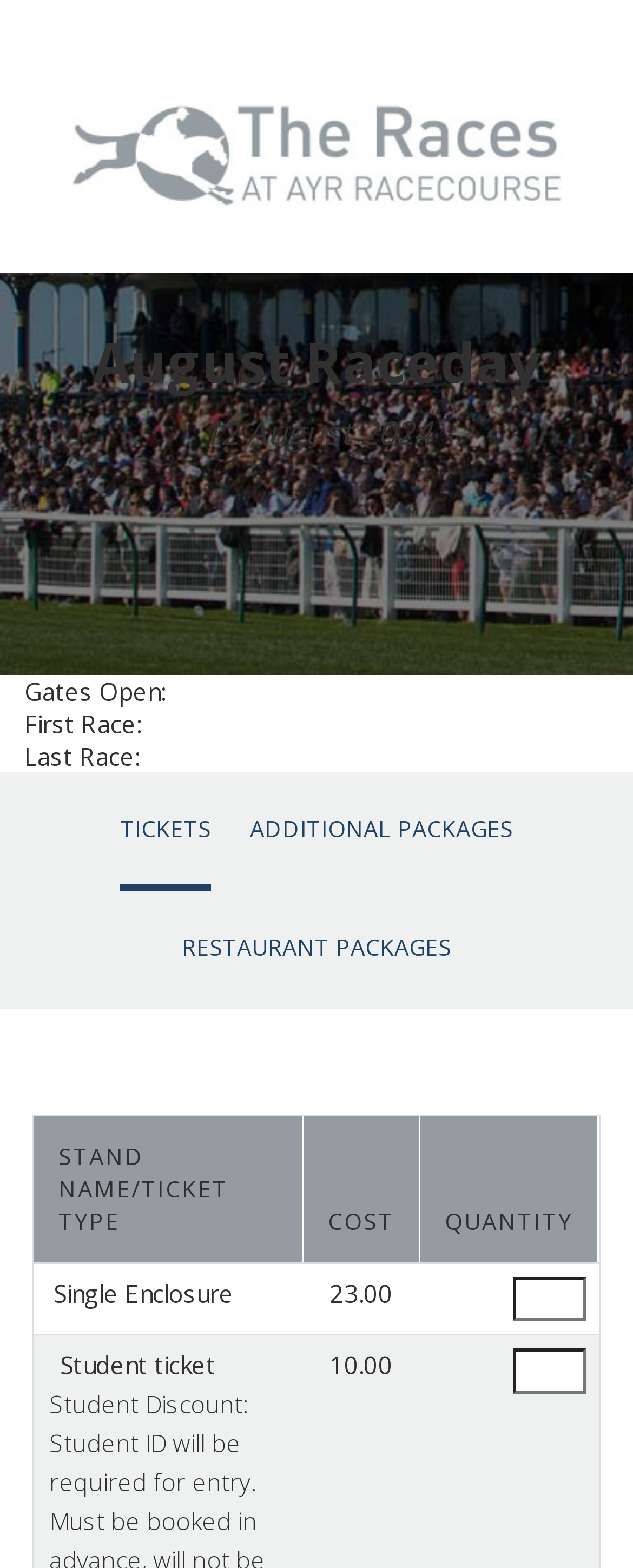Detail the webpage's structure and highlights in your description.

The webpage is about Ayr Racecourse, specifically an event master page for purchasing tickets online. At the top, there is a link to "AyrRacecourse" accompanied by an image with the same name, taking up most of the top section. Below this, there are two headings: "August Raceday" and "12 August 2024", indicating the event date.

On the left side, there are three static text elements: "Gates Open:", "First Race:", and "Last Race:", providing information about the event schedule. On the right side, there are three links: "TICKETS", "ADDITIONAL PACKAGES", and "RESTAURANT PACKAGES", allowing users to purchase tickets or explore additional options.

Below these links, there is a table with three column headers: "STAND NAME/TICKET TYPE", "COST", and "QUANTITY". The table has one row with data, showing a single enclosure ticket type with a cost of 23.00 and a quantity spinner button. There are two spinner buttons, one for increasing and one for decreasing the quantity.